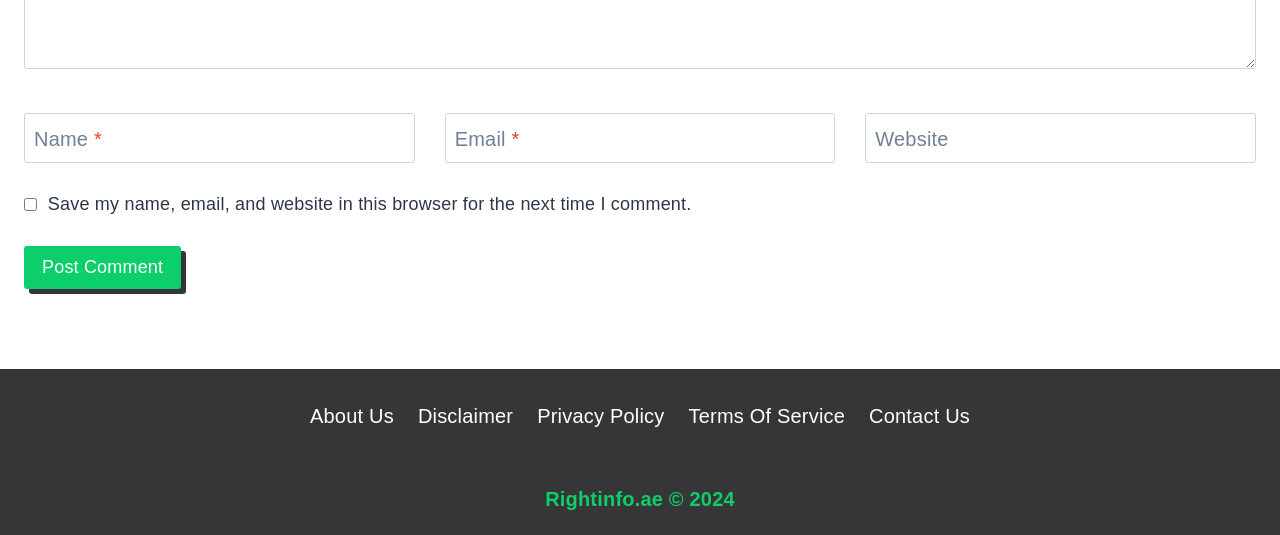What is the purpose of the checkbox?
Refer to the image and provide a detailed answer to the question.

The checkbox is labeled 'Save my name, email, and website in this browser for the next time I comment.' This suggests that its purpose is to save the user's comment information for future use.